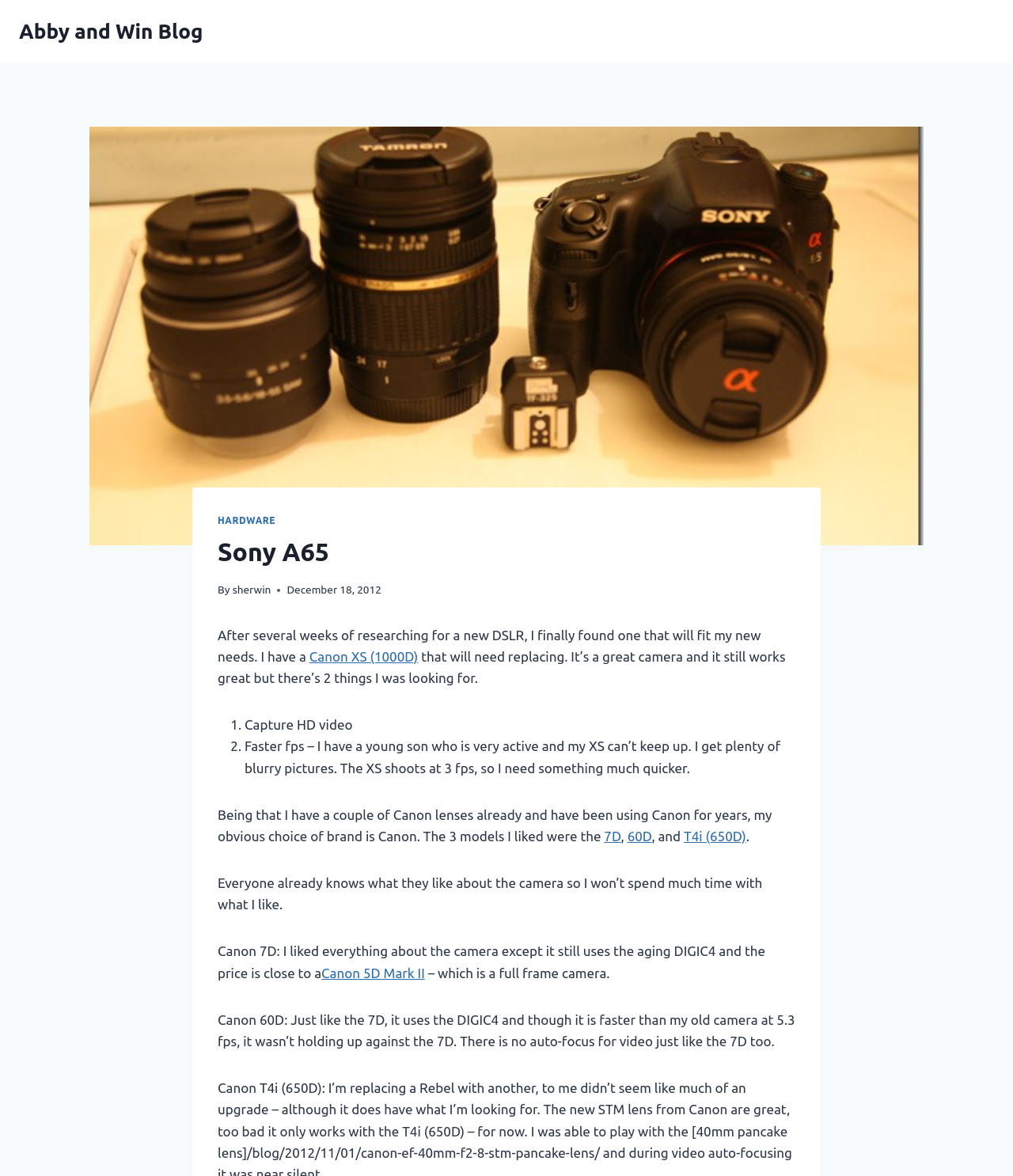Give a concise answer using one word or a phrase to the following question:
What is the main reason the author wants to replace the Canon XS (1000D)?

Blurry pictures